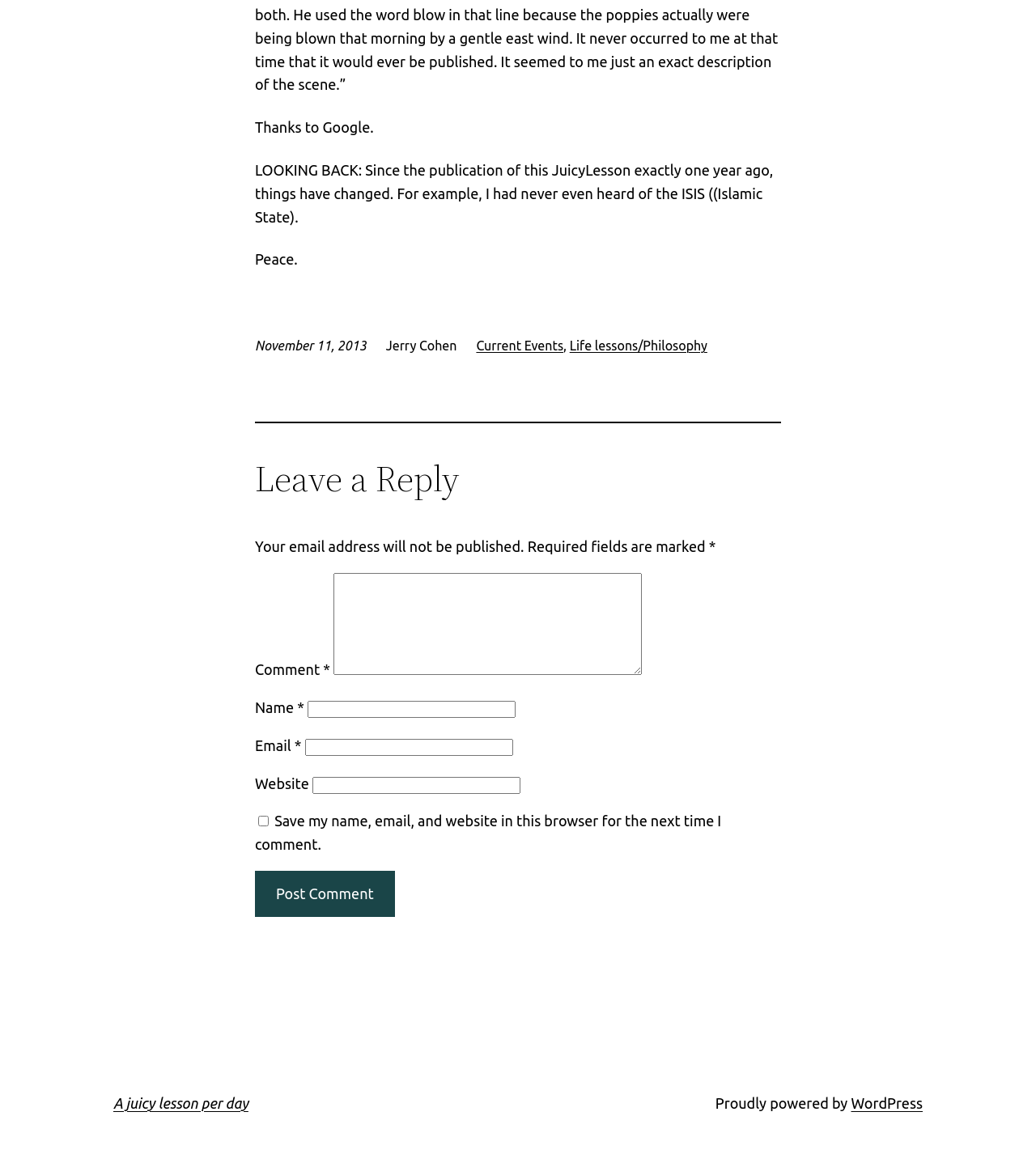What is the purpose of the checkbox?
Please provide a single word or phrase in response based on the screenshot.

Save comment information